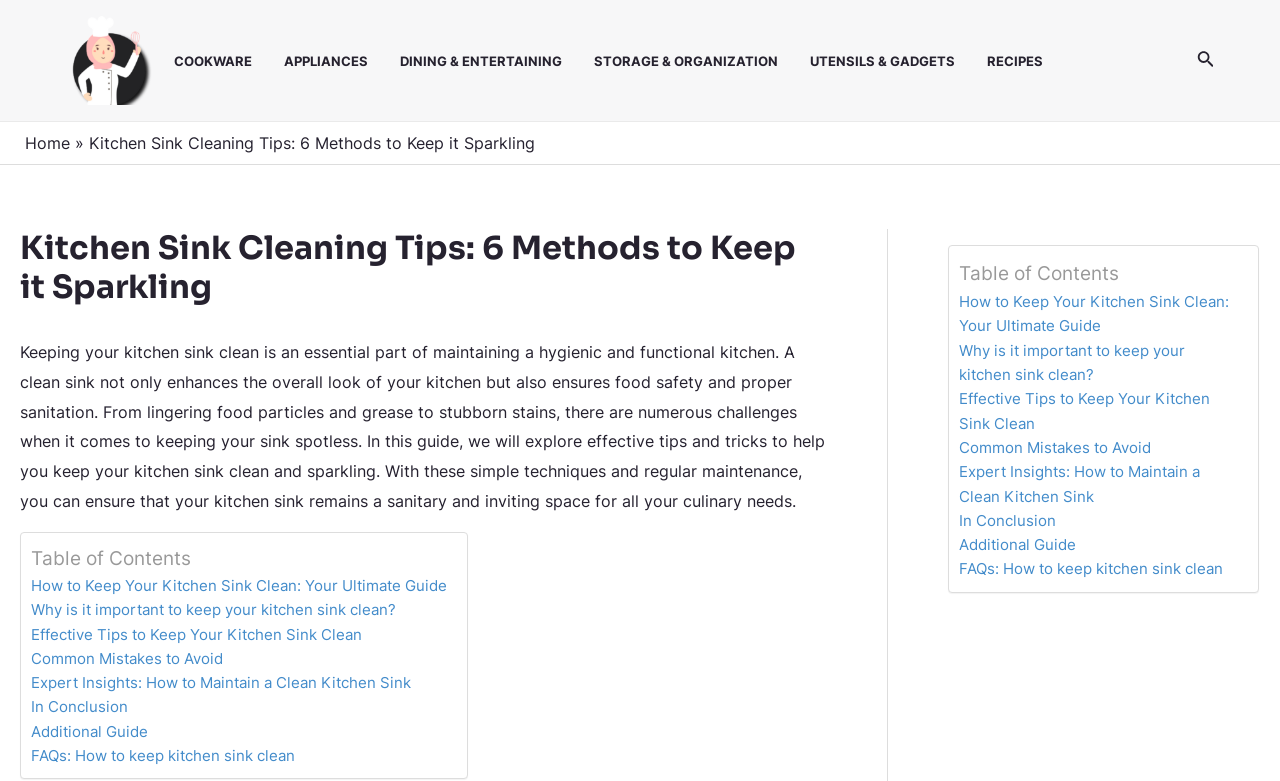Identify the coordinates of the bounding box for the element described below: "Storage & Organization". Return the coordinates as four float numbers between 0 and 1: [left, top, right, bottom].

[0.464, 0.013, 0.633, 0.141]